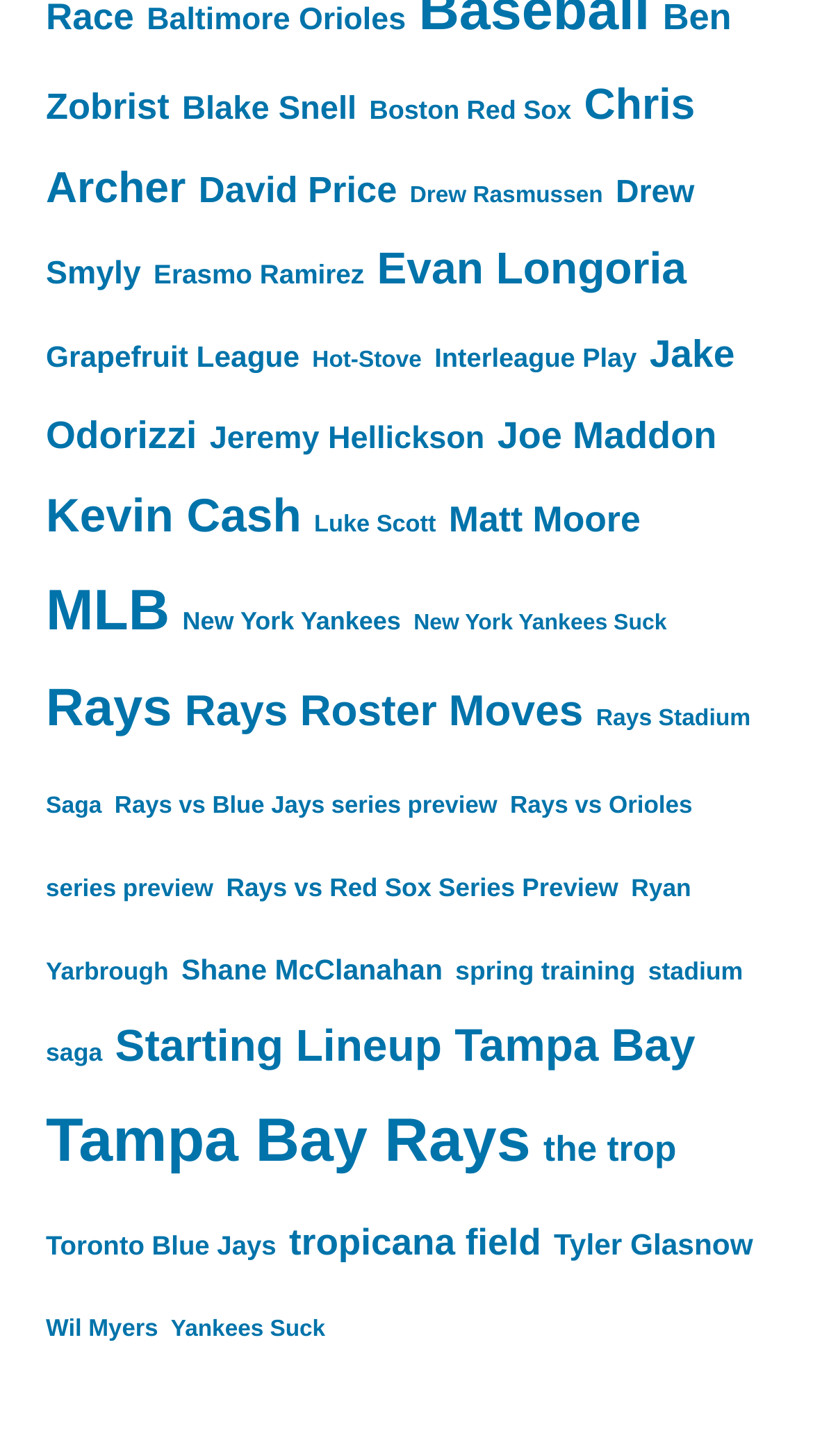Find the bounding box of the UI element described as: "Rays". The bounding box coordinates should be given as four float values between 0 and 1, i.e., [left, top, right, bottom].

[0.056, 0.466, 0.211, 0.506]